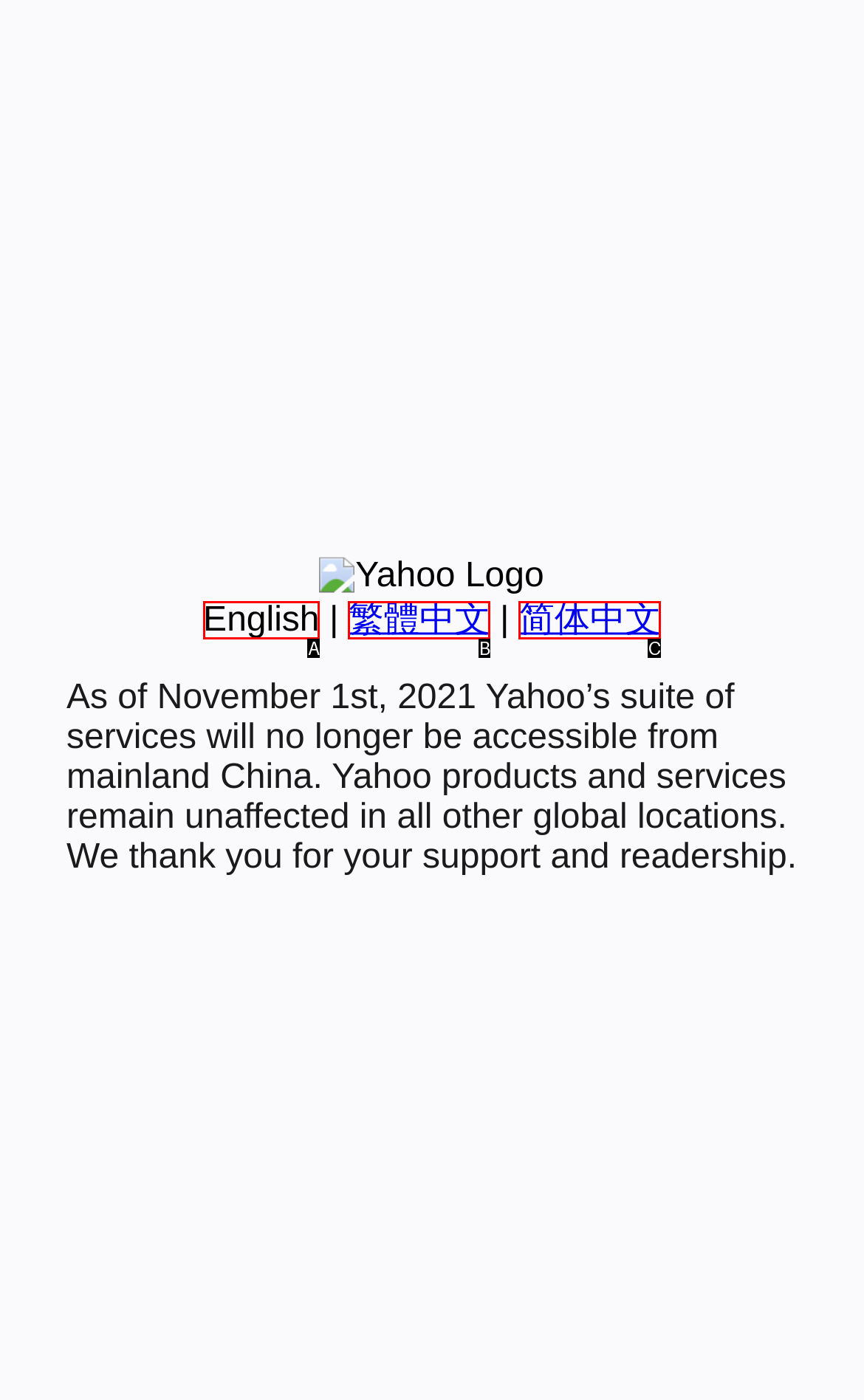Tell me the letter of the option that corresponds to the description: parent_node: Name * name="author"
Answer using the letter from the given choices directly.

None